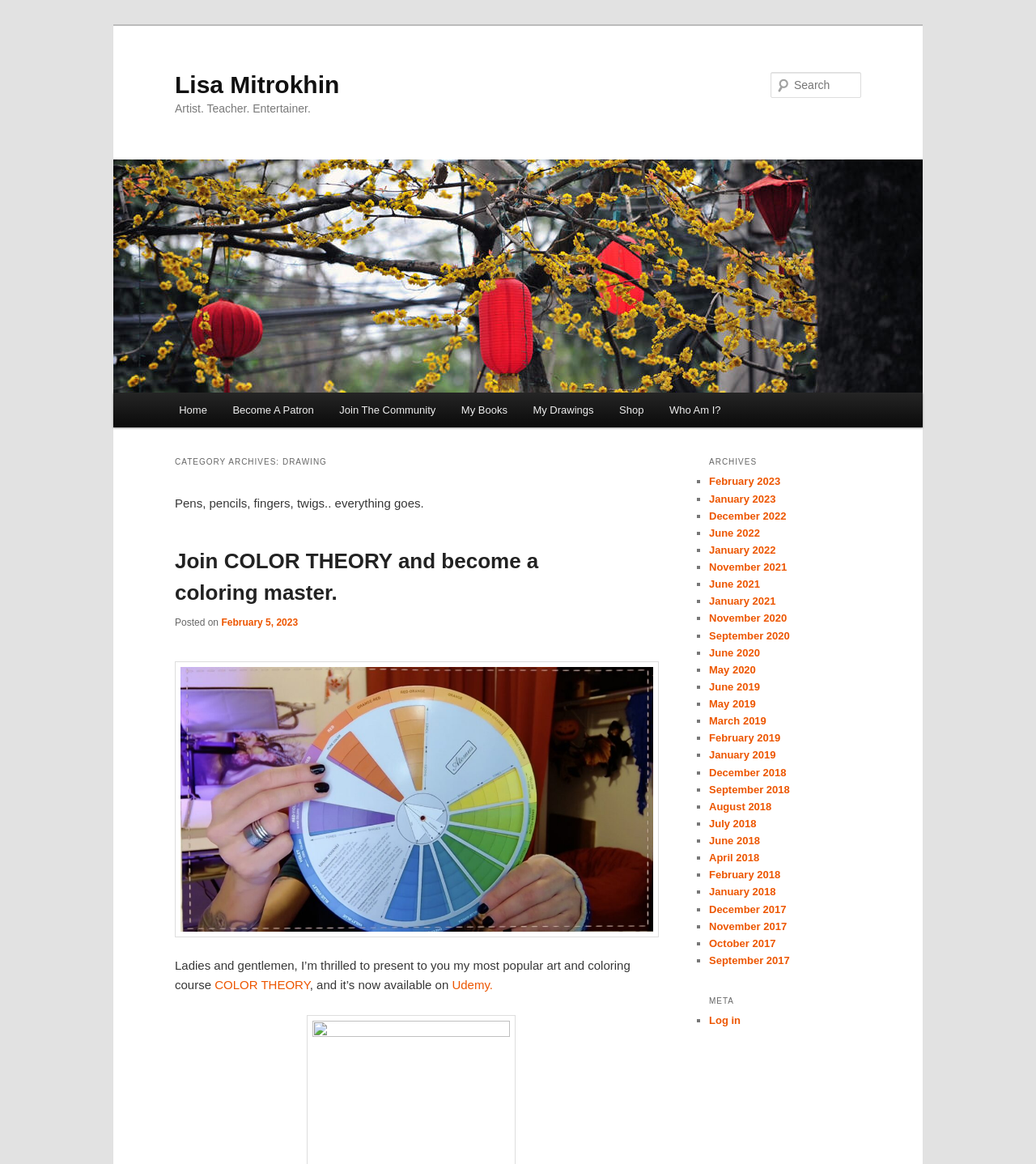Find the bounding box coordinates for the HTML element specified by: "Become A Patron".

[0.212, 0.337, 0.315, 0.367]